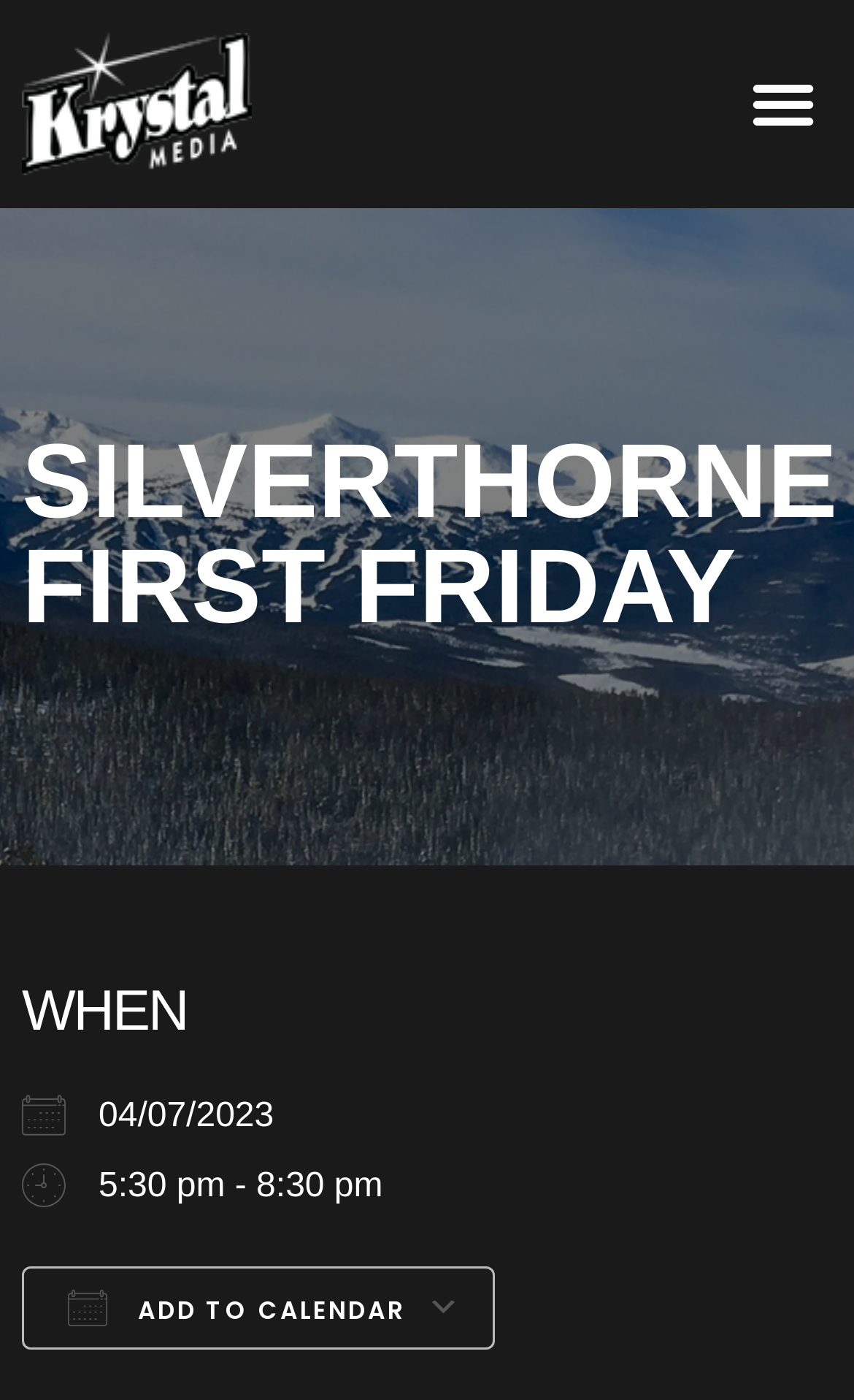Craft a detailed narrative of the webpage's structure and content.

The webpage is about Silverthorne's First Friday event, specifically an 80s themed rollerama event. At the top left corner, there is a Krystal Media logo, which is a link and an image. Next to it, on the top right corner, there is a menu toggle button. 

Below the logo, the main title "SILVERTHORNE FIRST FRIDAY" is prominently displayed. Further down, there is a section with a heading "WHEN" that provides the event details. The date "04/07/2023" is listed, followed by the event time "5:30 pm - 8:30 pm". 

At the bottom of the page, there is an "ADD TO CALENDAR" button, which is aligned to the left. Overall, the webpage has a simple and clean layout, with clear headings and concise text that effectively communicates the event details.